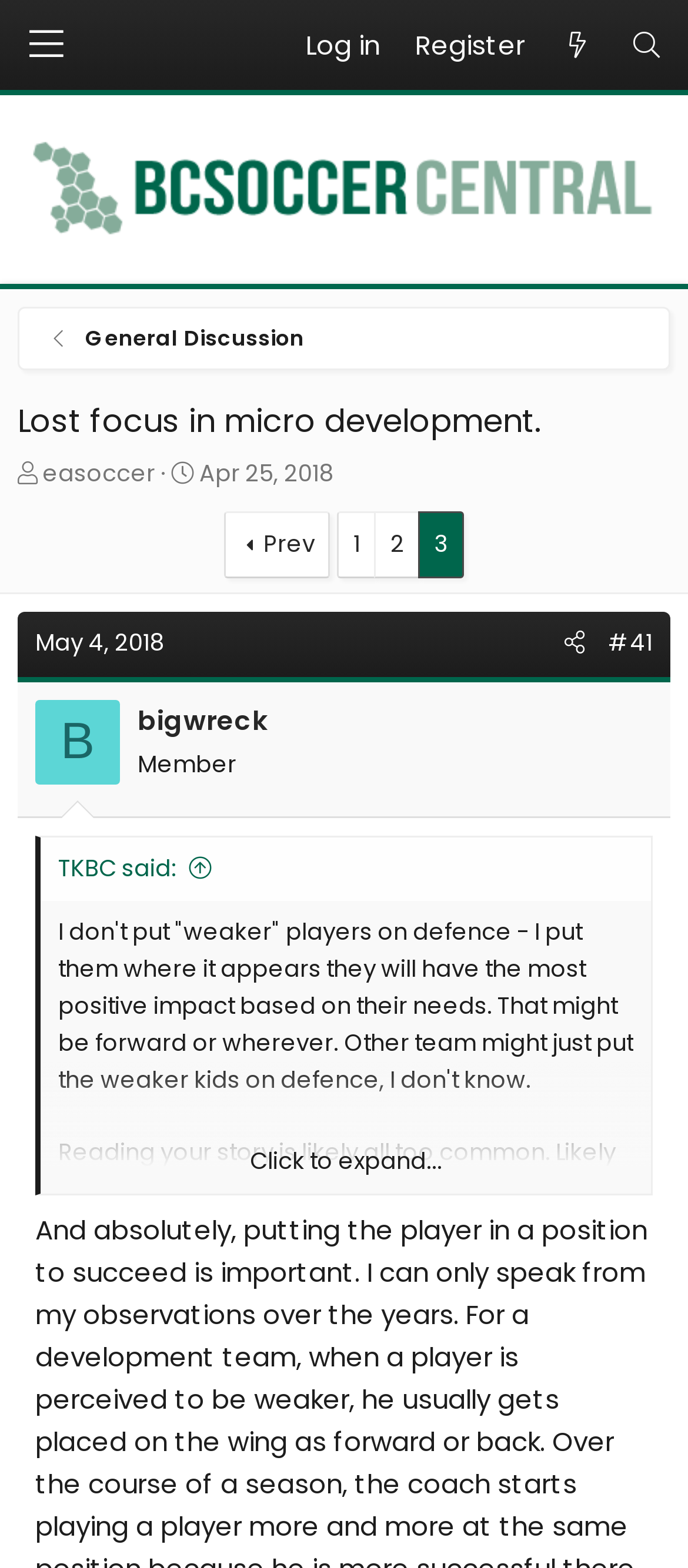Pinpoint the bounding box coordinates of the clickable area needed to execute the instruction: "Click on the menu button". The coordinates should be specified as four float numbers between 0 and 1, i.e., [left, top, right, bottom].

[0.01, 0.0, 0.124, 0.058]